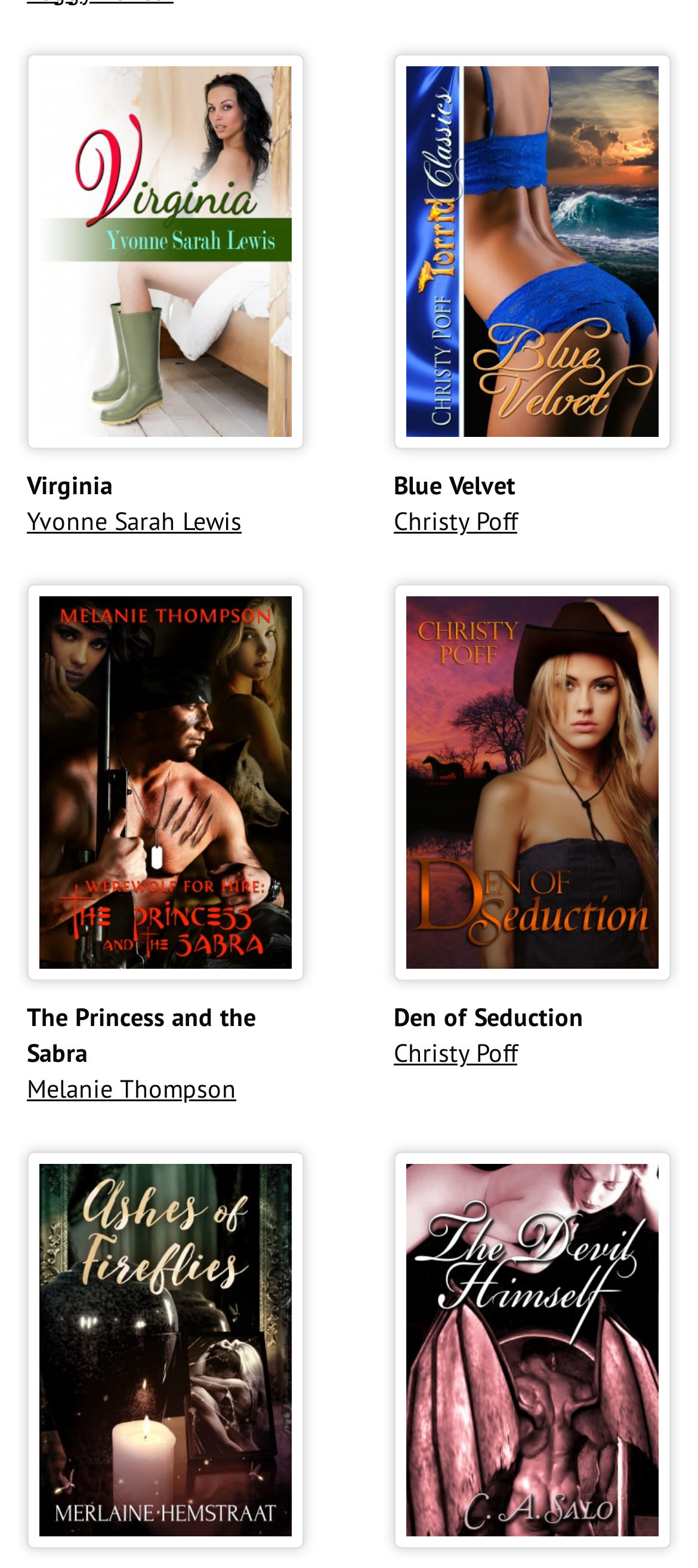From the webpage screenshot, predict the bounding box coordinates (top-left x, top-left y, bottom-right x, bottom-right y) for the UI element described here: Melanie Thompson

[0.038, 0.683, 0.338, 0.706]